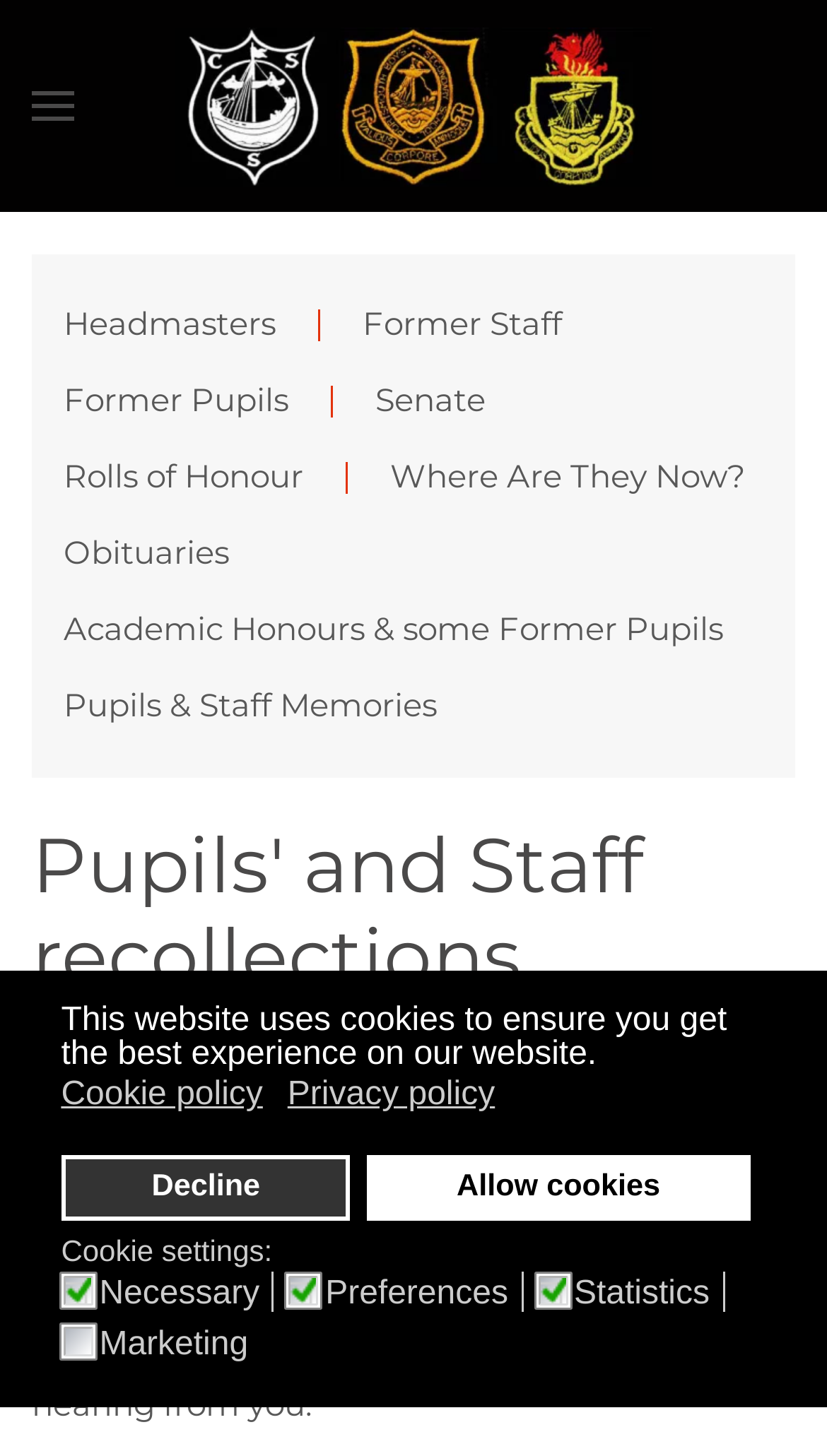Locate the bounding box coordinates of the area you need to click to fulfill this instruction: 'Open the menu'. The coordinates must be in the form of four float numbers ranging from 0 to 1: [left, top, right, bottom].

[0.038, 0.0, 0.09, 0.146]